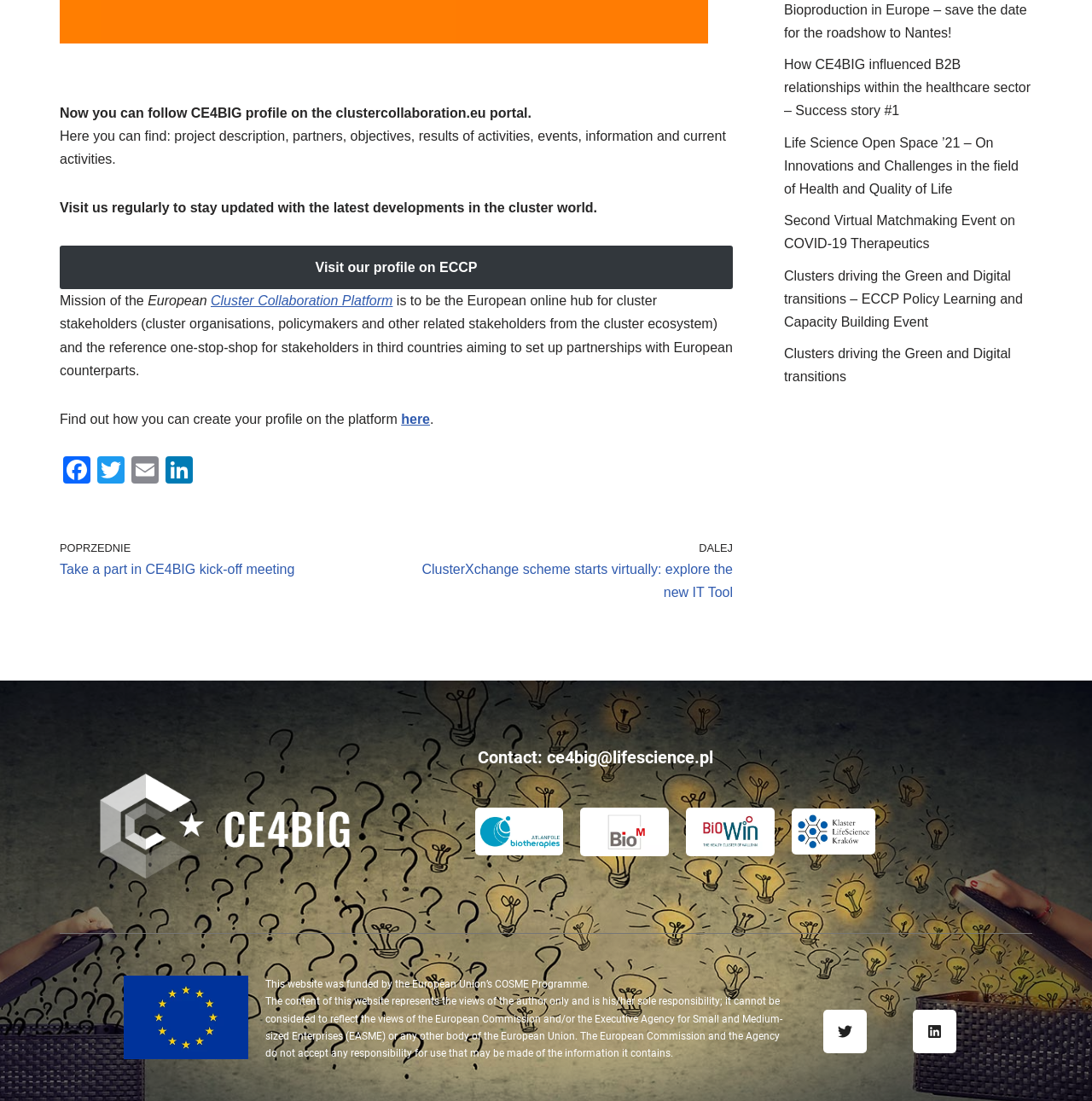From the element description: "here", extract the bounding box coordinates of the UI element. The coordinates should be expressed as four float numbers between 0 and 1, in the order [left, top, right, bottom].

[0.367, 0.374, 0.394, 0.387]